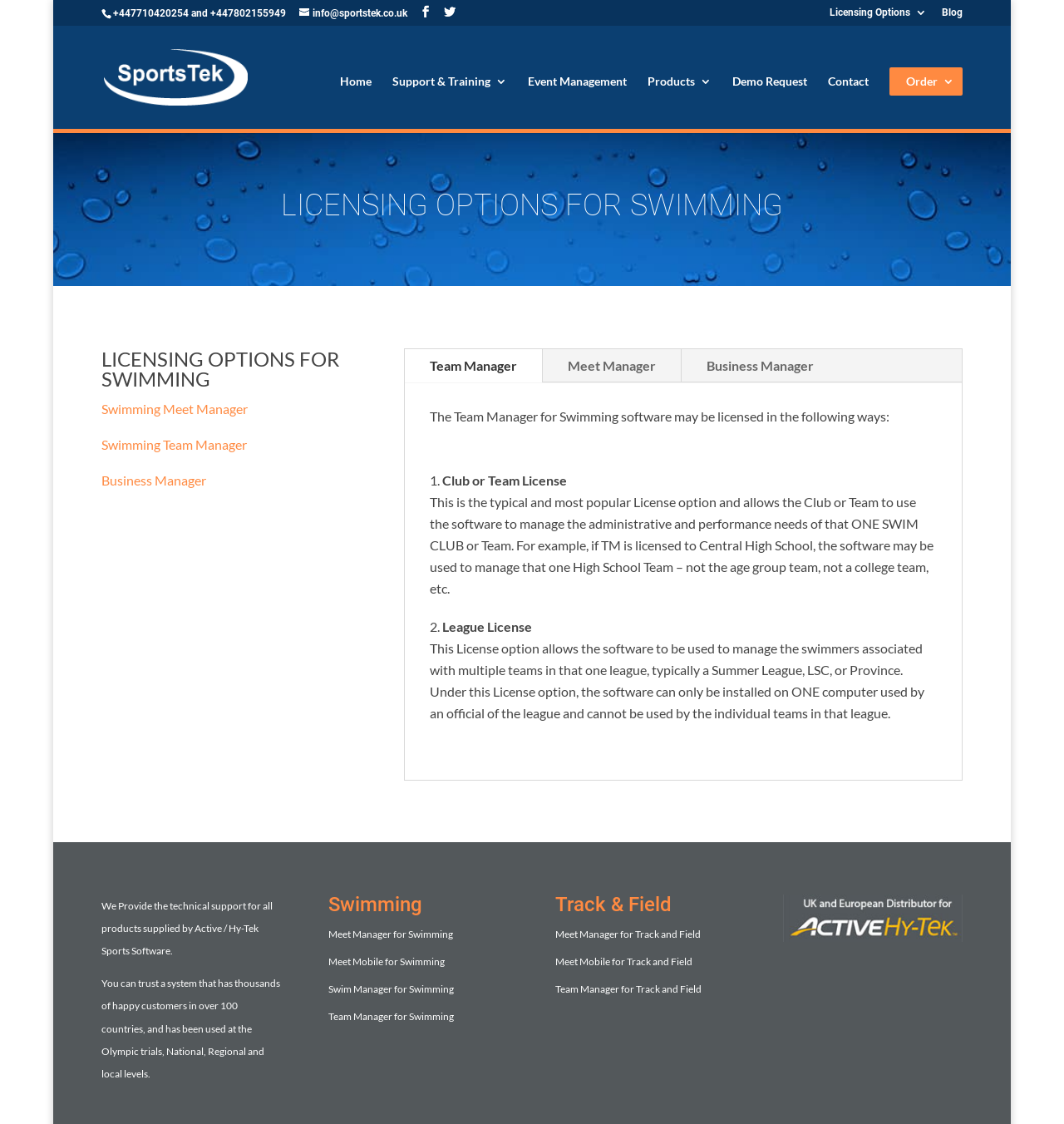Please indicate the bounding box coordinates of the element's region to be clicked to achieve the instruction: "contact us". Provide the coordinates as four float numbers between 0 and 1, i.e., [left, top, right, bottom].

None